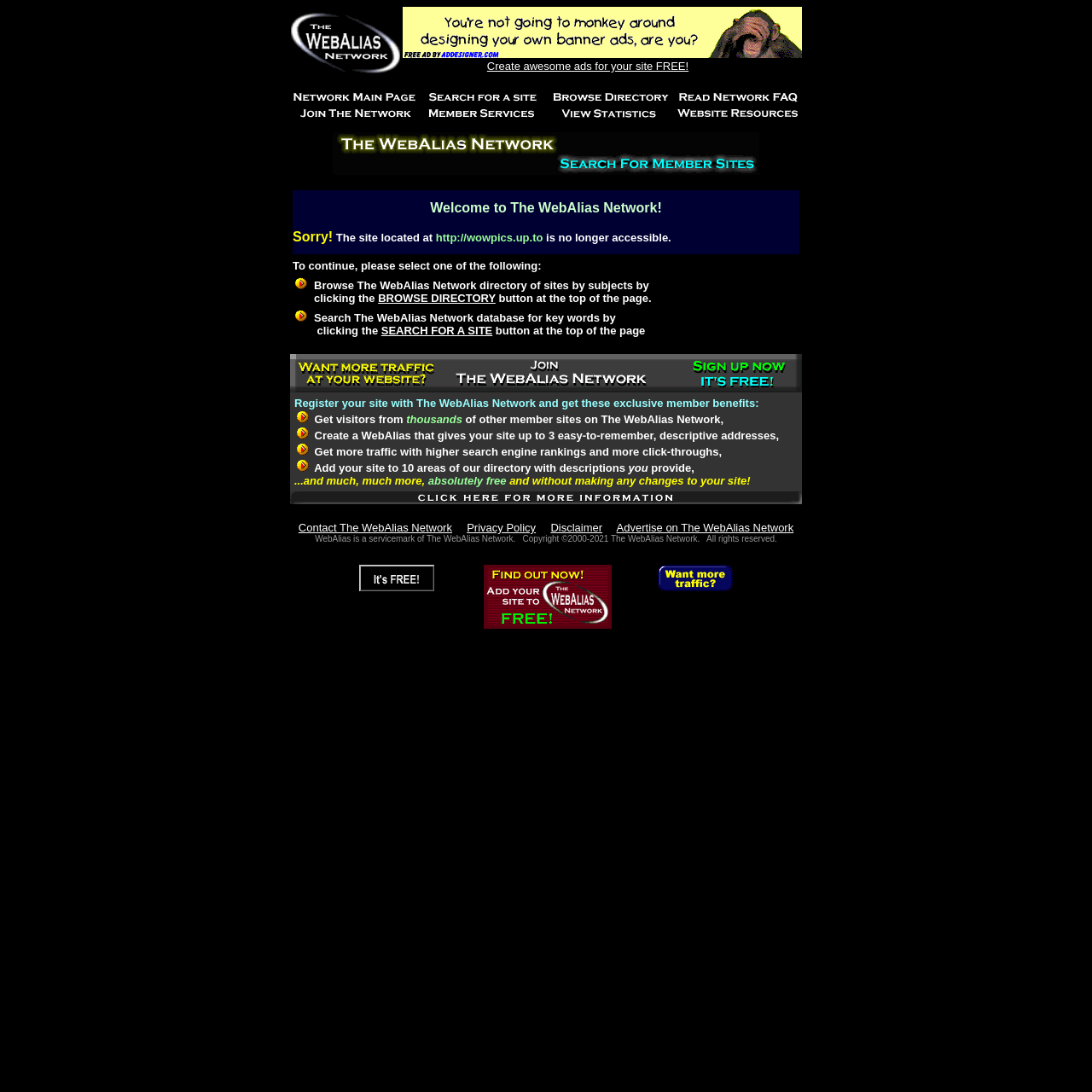Identify the bounding box coordinates of the clickable region required to complete the instruction: "Browse The WebAlias Network directory of sites by subjects". The coordinates should be given as four float numbers within the range of 0 and 1, i.e., [left, top, right, bottom].

[0.346, 0.267, 0.454, 0.279]